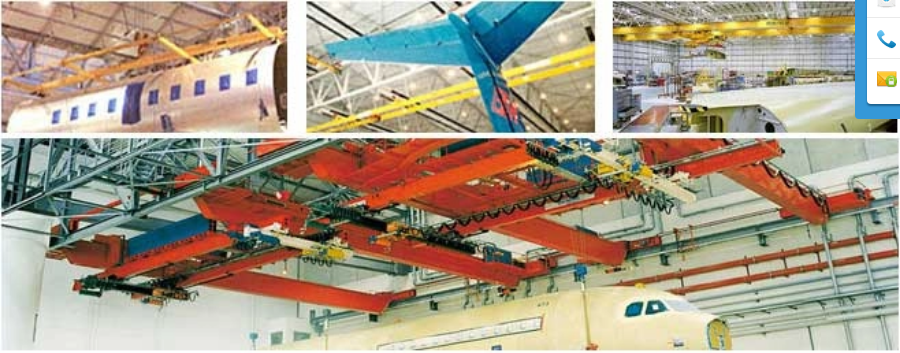From the image, can you give a detailed response to the question below:
What is the purpose of the overhead cranes?

The caption states that the cranes are designed to facilitate the handling of large and complex aircraft components, highlighting their importance in ensuring precise movement and alignment, which implies that the purpose of the overhead cranes is to handle aircraft components.